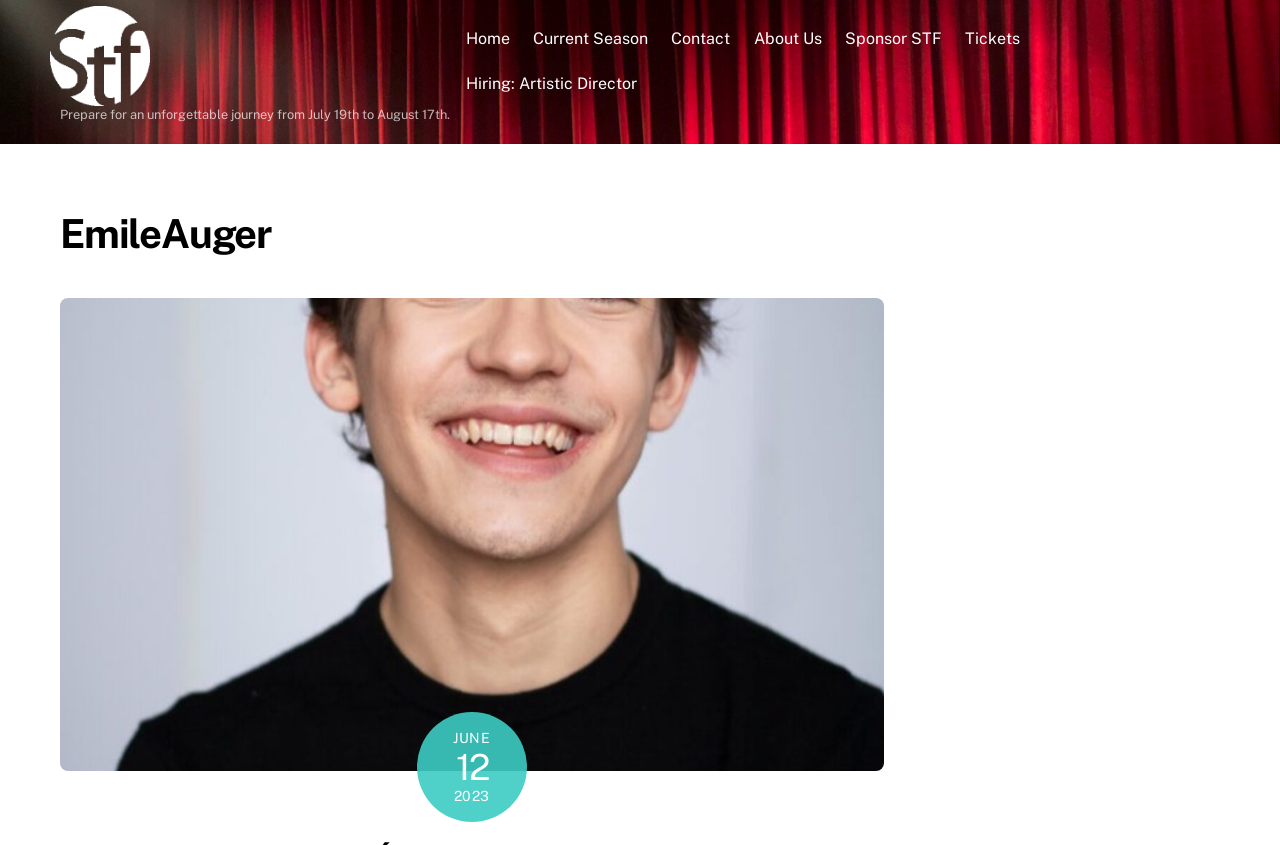Provide a one-word or short-phrase answer to the question:
What is the duration of the festival?

July 19th to August 17th